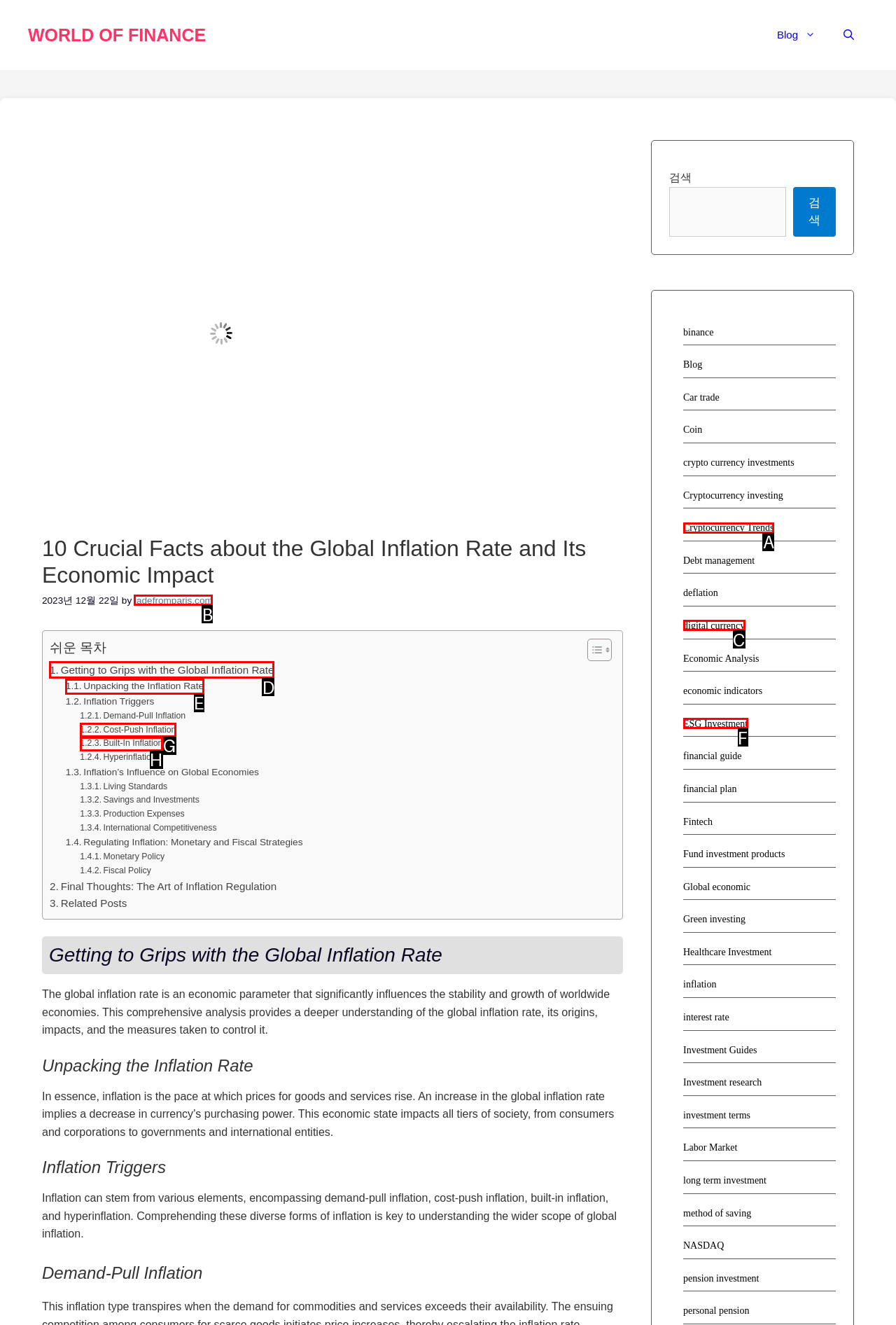Determine which letter corresponds to the UI element to click for this task: Read about 'Getting to Grips with the Global Inflation Rate'
Respond with the letter from the available options.

D